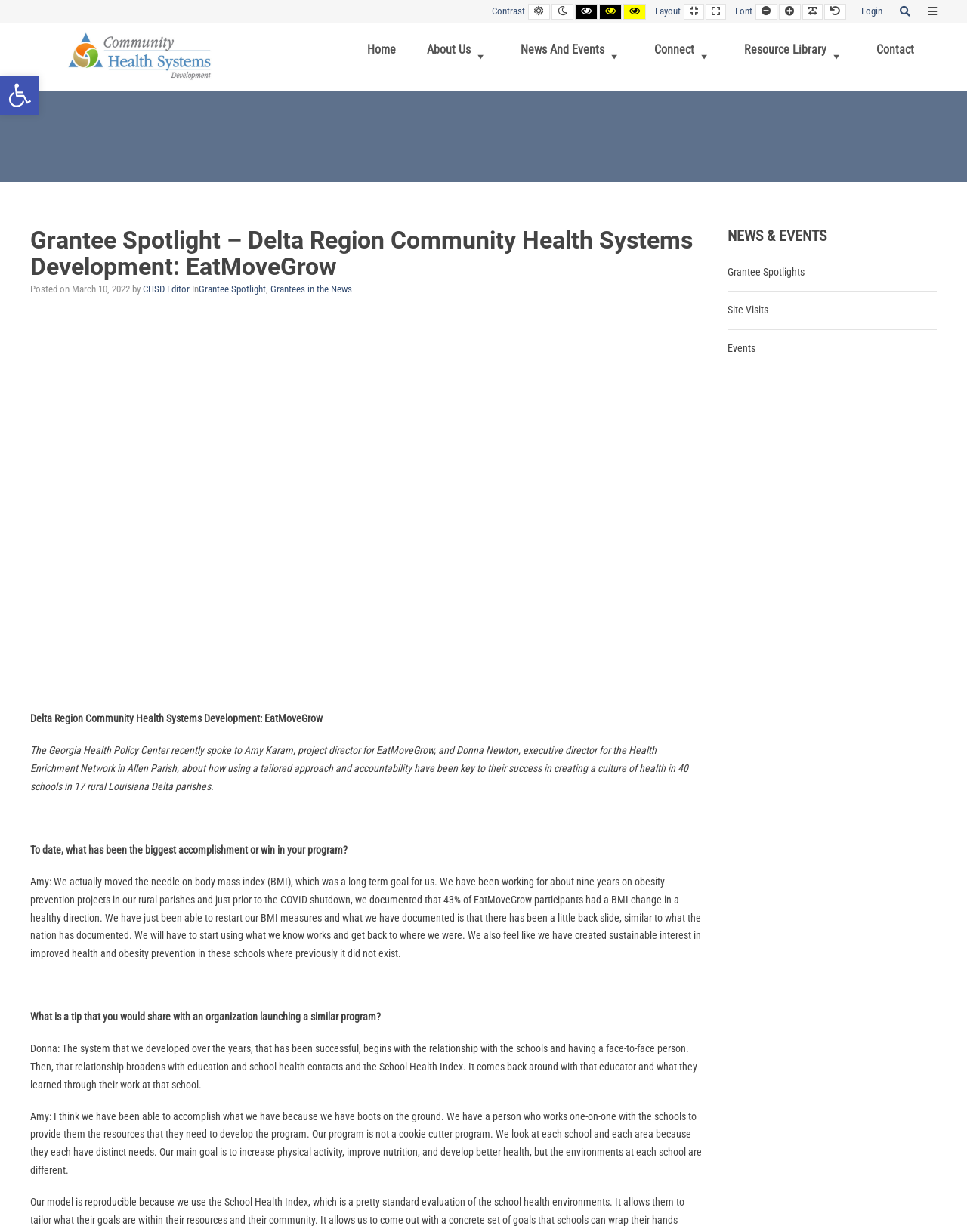How many schools were involved in the EatMoveGrow program?
Please use the image to deliver a detailed and complete answer.

The answer can be found in the text section of the webpage, where it is mentioned that 'we have been working for about nine years on obesity prevention projects in our rural parishes and just prior to the COVID shutdown, we documented that 43% of EatMoveGrow participants had a BMI change in a healthy direction in 40 schools in 17 rural Louisiana Delta parishes'.